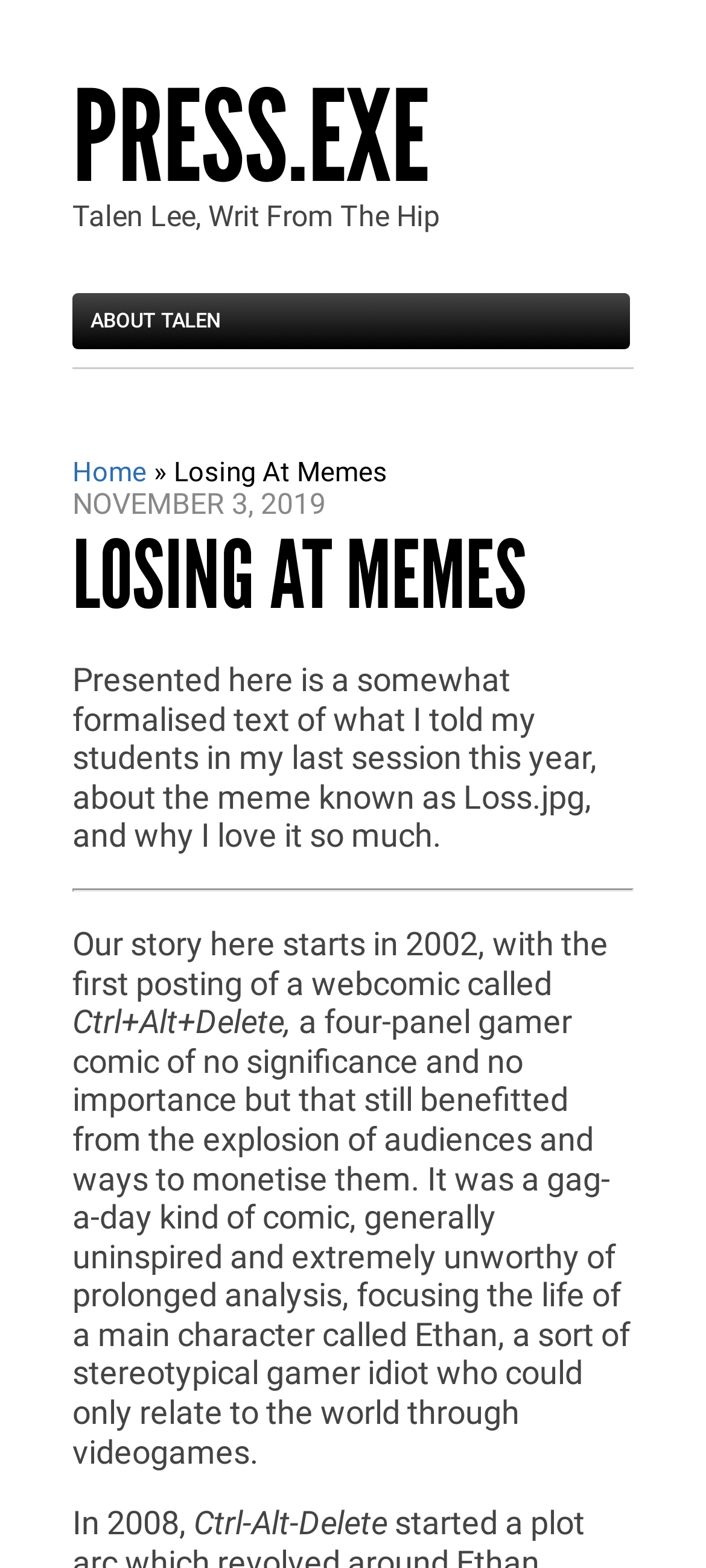Identify the bounding box of the UI element described as follows: "About Talen". Provide the coordinates as four float numbers in the range of 0 to 1 [left, top, right, bottom].

[0.103, 0.187, 0.892, 0.223]